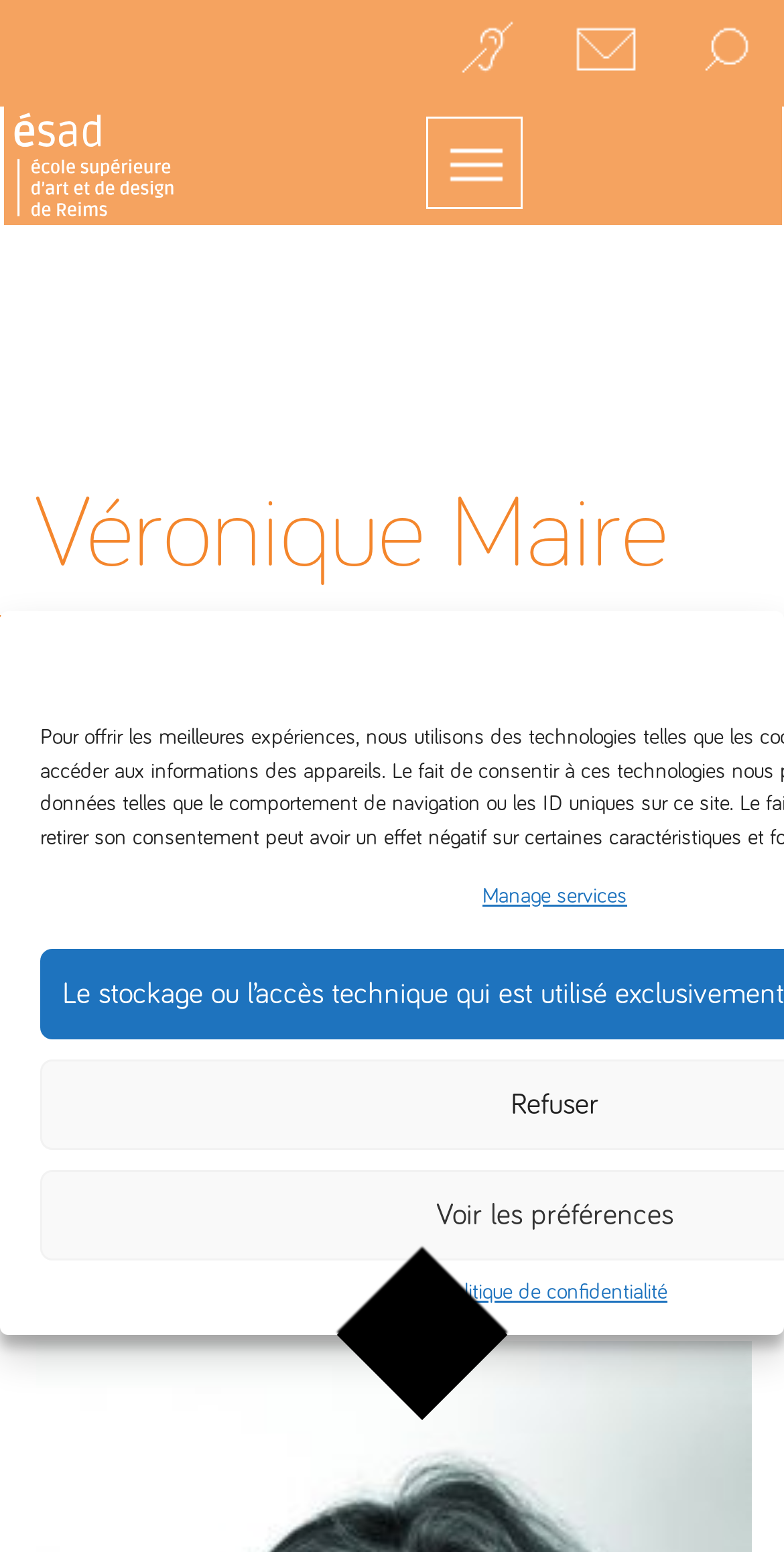Given the element description veroniquemaire.fr, specify the bounding box coordinates of the corresponding UI element in the format (top-left x, top-left y, bottom-right x, bottom-right y). All values must be between 0 and 1.

[0.282, 0.767, 0.631, 0.789]